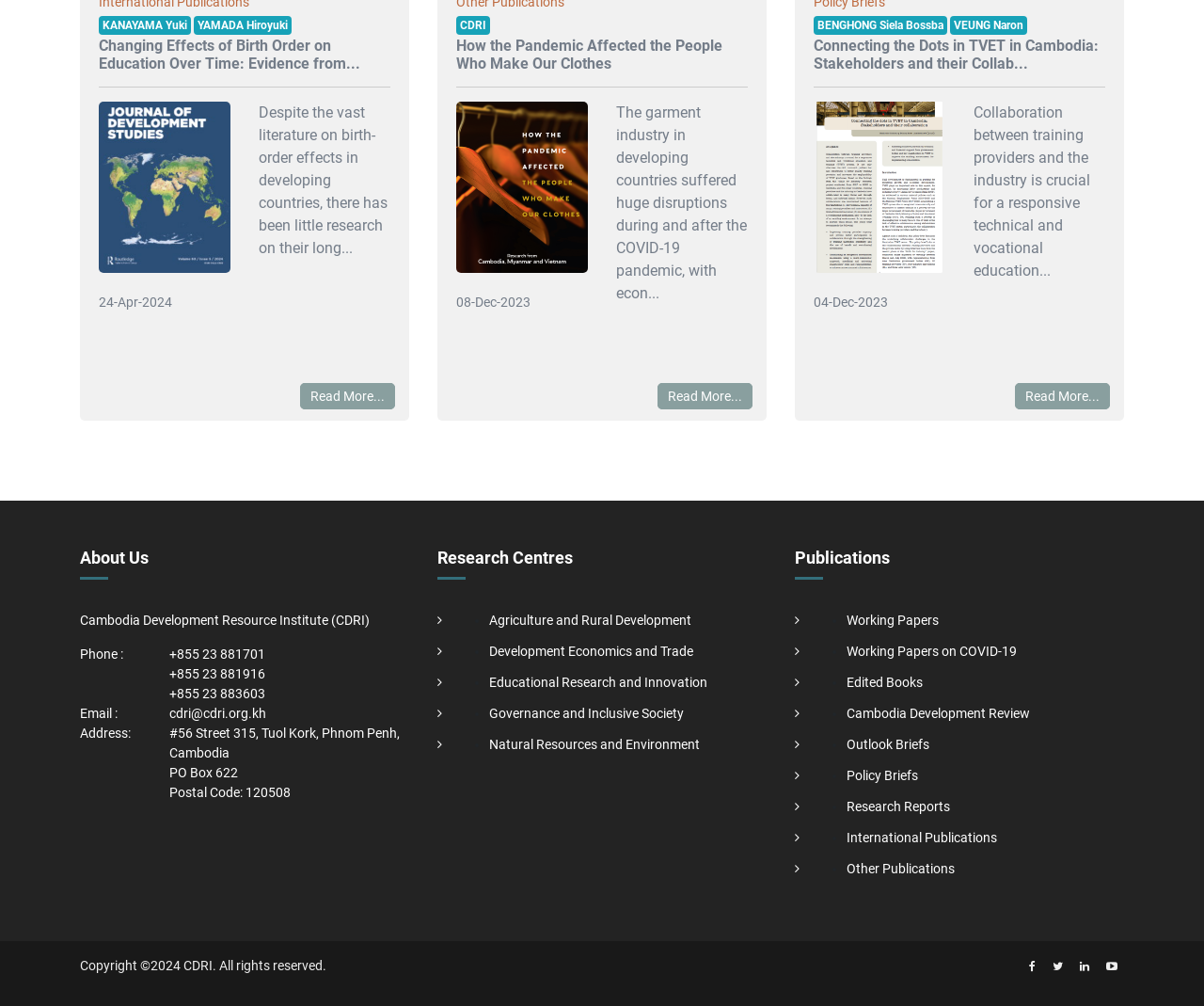Can you find the bounding box coordinates for the element that needs to be clicked to execute this instruction: "View 'Working Papers' publications"? The coordinates should be given as four float numbers between 0 and 1, i.e., [left, top, right, bottom].

[0.703, 0.609, 0.78, 0.624]